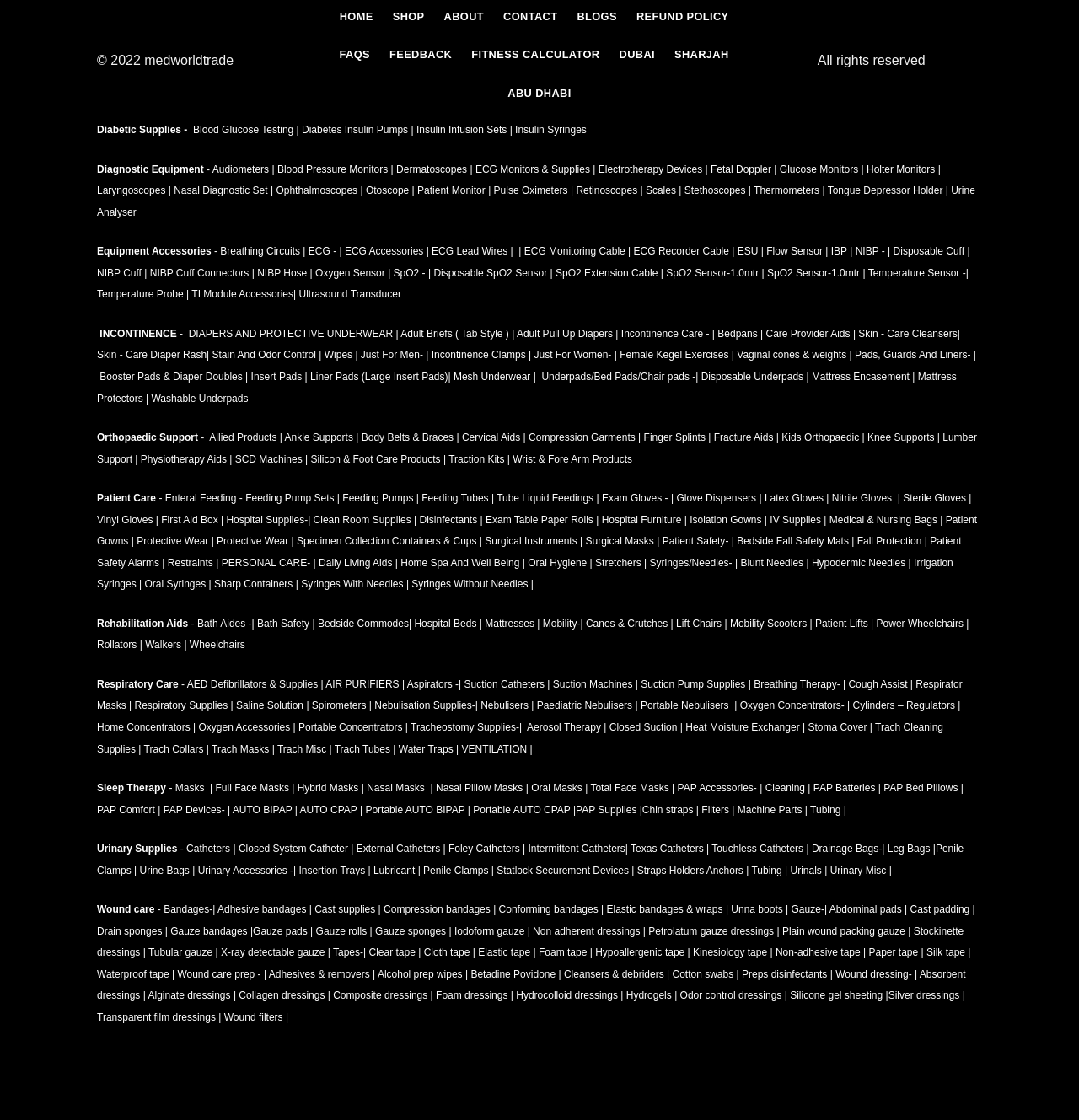Please identify the bounding box coordinates of the clickable region that I should interact with to perform the following instruction: "View Diabetic Supplies". The coordinates should be expressed as four float numbers between 0 and 1, i.e., [left, top, right, bottom].

[0.09, 0.111, 0.168, 0.121]